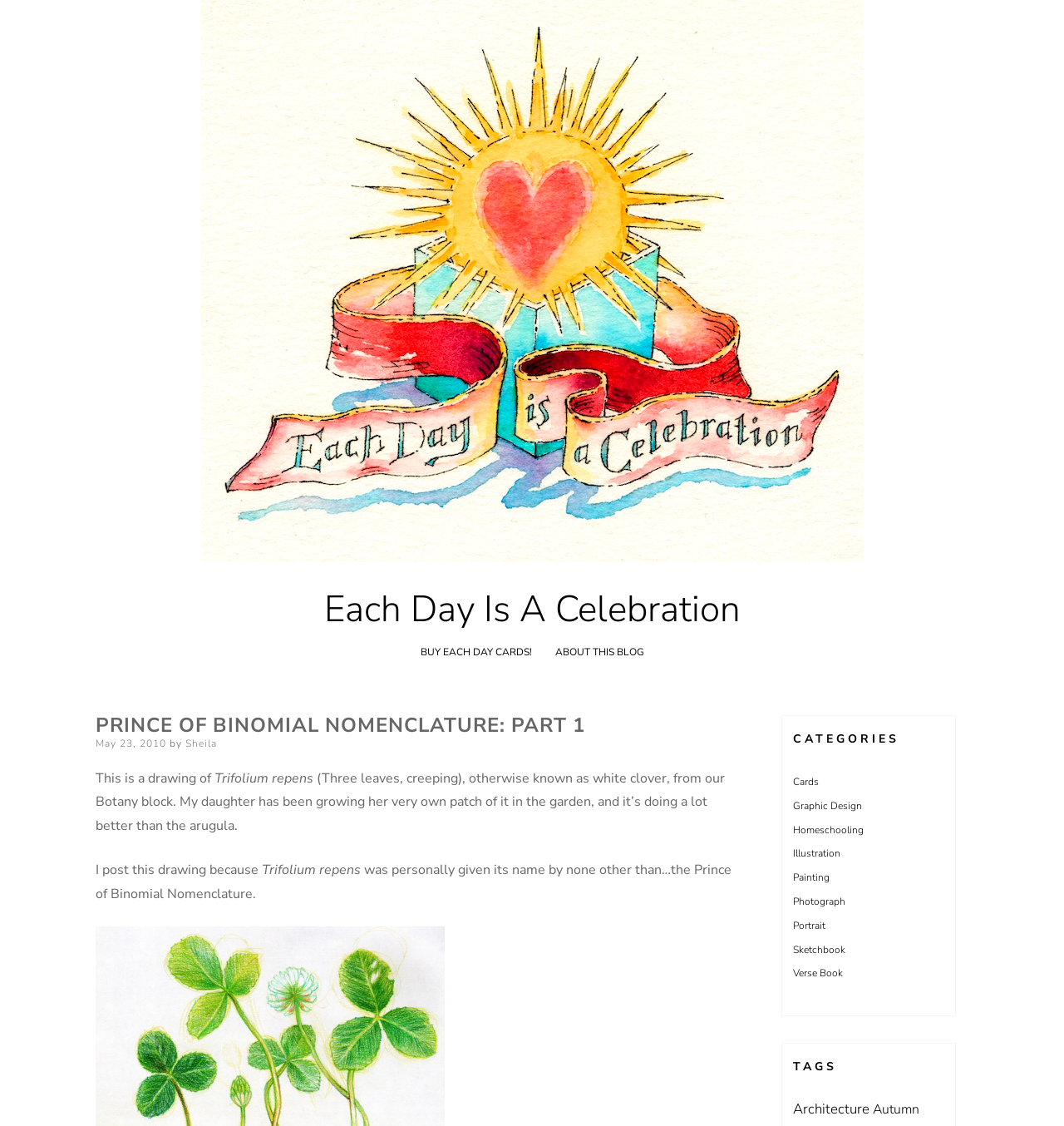What is the tag with the most items?
Please give a well-detailed answer to the question.

I determined the answer by looking at the links under the 'TAGS' heading. The link 'Architecture (58 items)' has the highest number of items, suggesting that it is the tag with the most items.